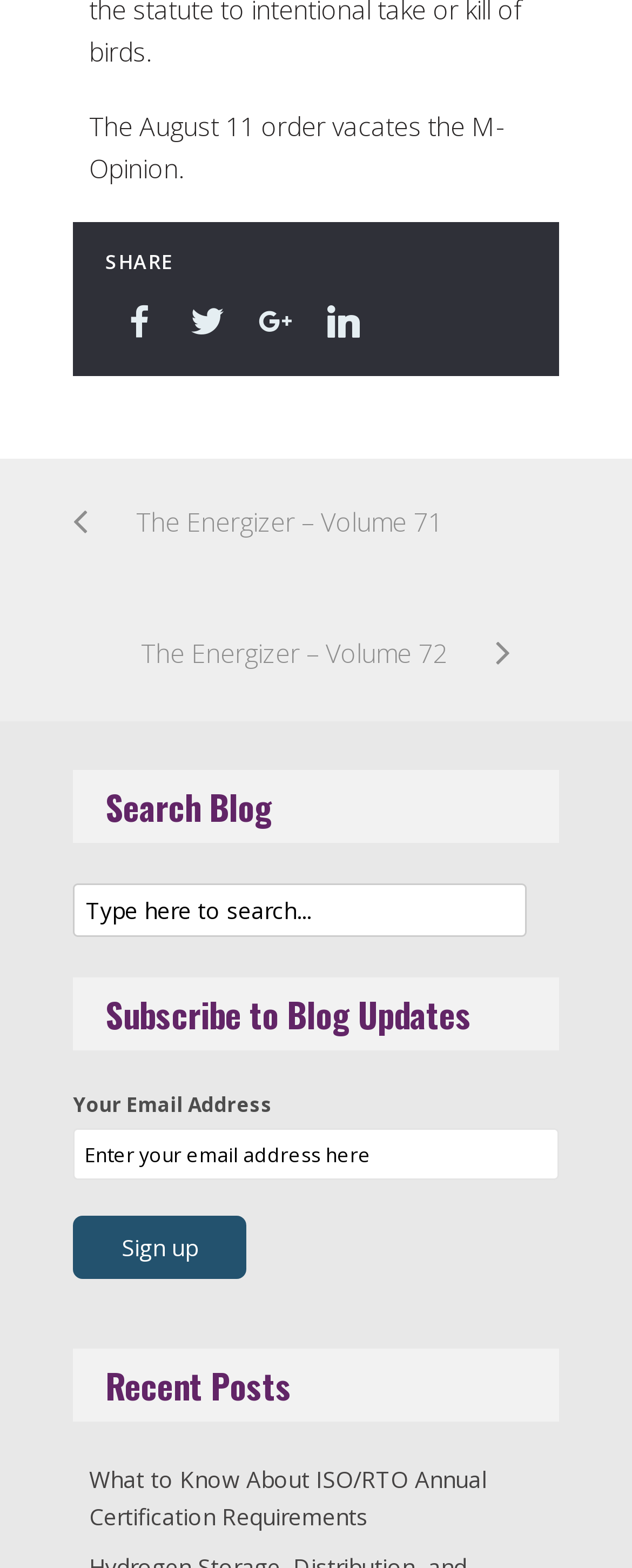Identify the bounding box for the described UI element. Provide the coordinates in (top-left x, top-left y, bottom-right x, bottom-right y) format with values ranging from 0 to 1: LinkedIn

[0.49, 0.183, 0.597, 0.226]